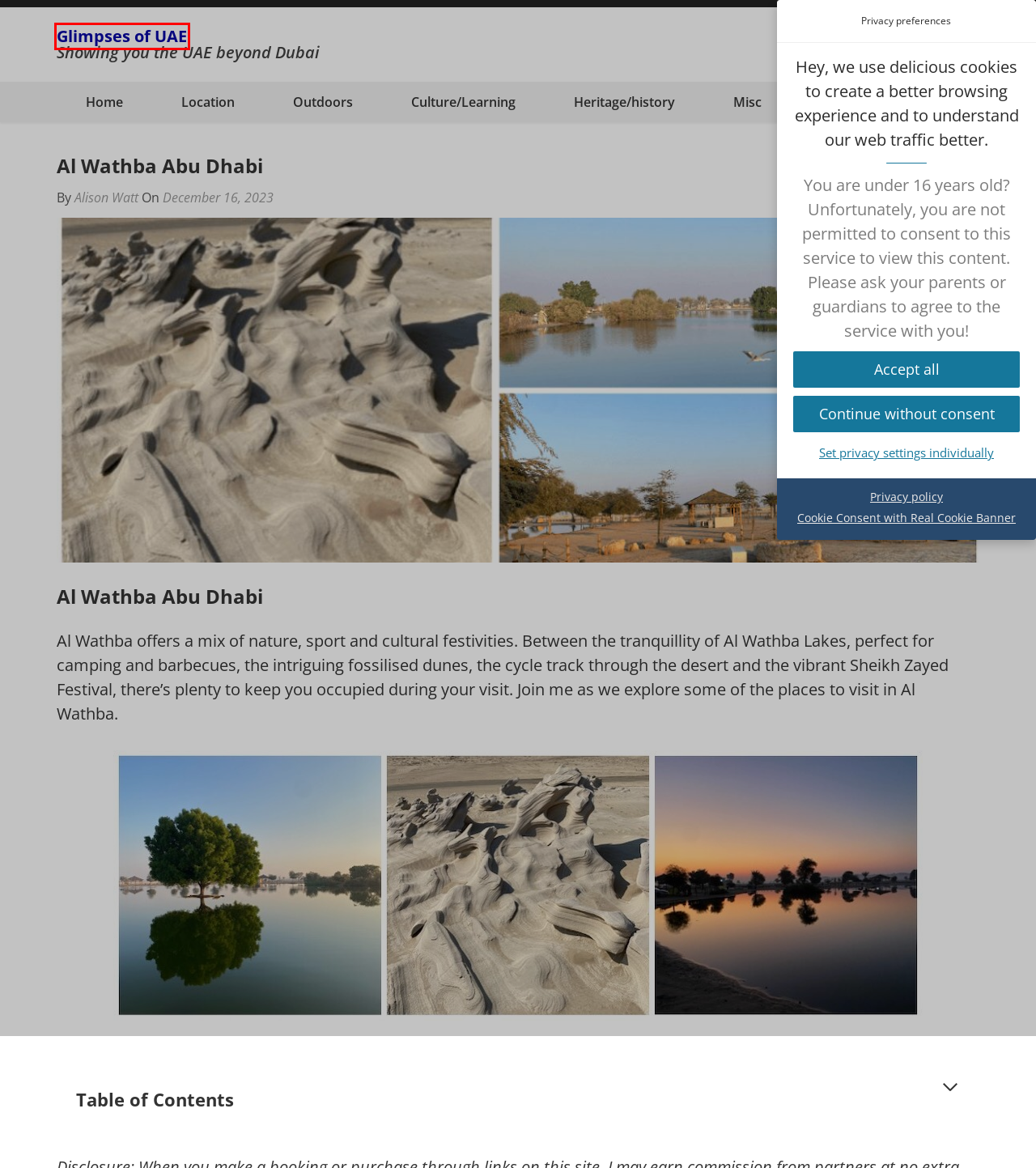Analyze the webpage screenshot with a red bounding box highlighting a UI element. Select the description that best matches the new webpage after clicking the highlighted element. Here are the options:
A. Misc Archives - Glimpses of UAE
B. Explore UAE heritage and fascinating history 2023
C. Real Cookie Banner: GDPR & ePrivacy Cookie Consent
D. Home - Glimpses of UAE
E. Explore UAE outdoors - fun, adventure, relaxation 2023
F. Explore UAE culture, art, museums and learning centres 2023
G. About Me - Glimpses of UAE
H. Explore UAE by location, fun and interesting places 2023

D